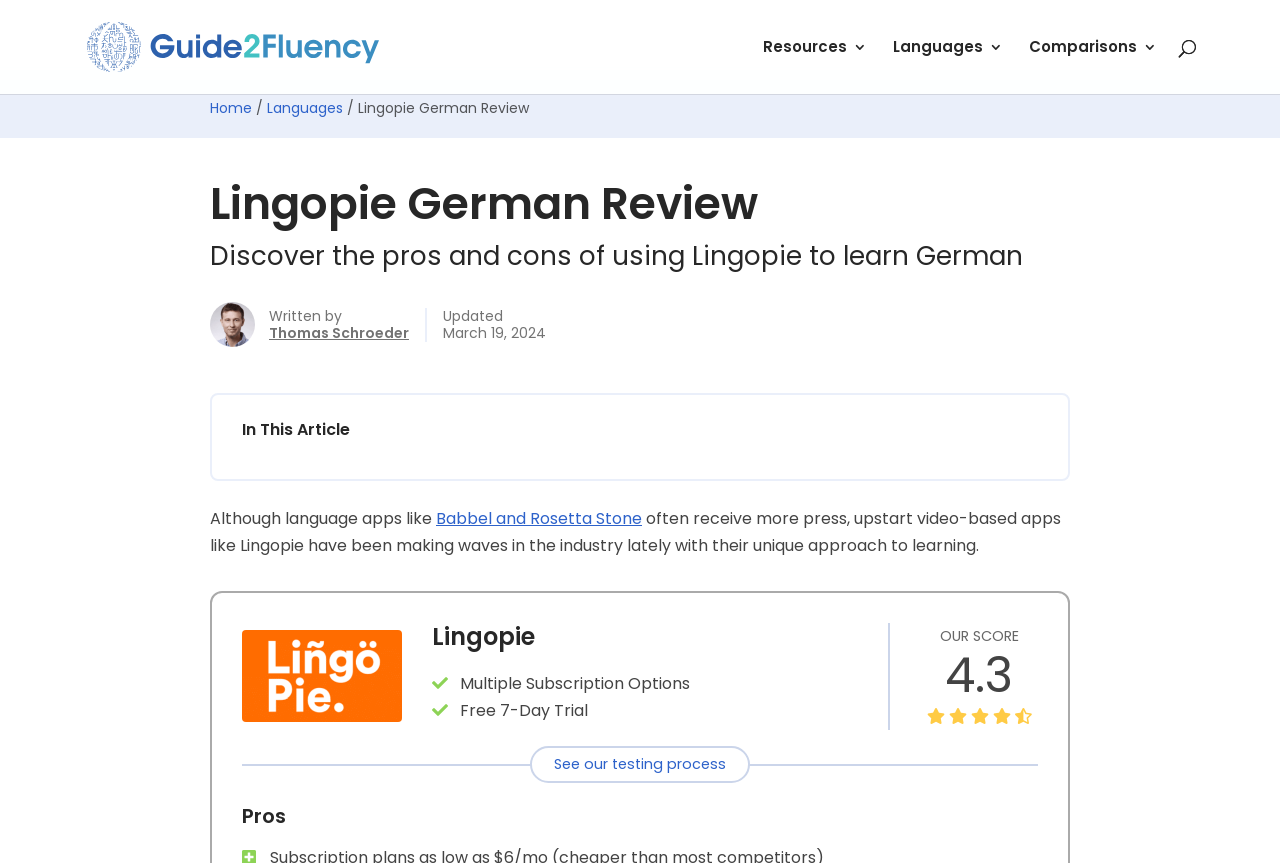Determine the bounding box coordinates of the clickable region to follow the instruction: "Search for something".

[0.065, 0.0, 0.935, 0.001]